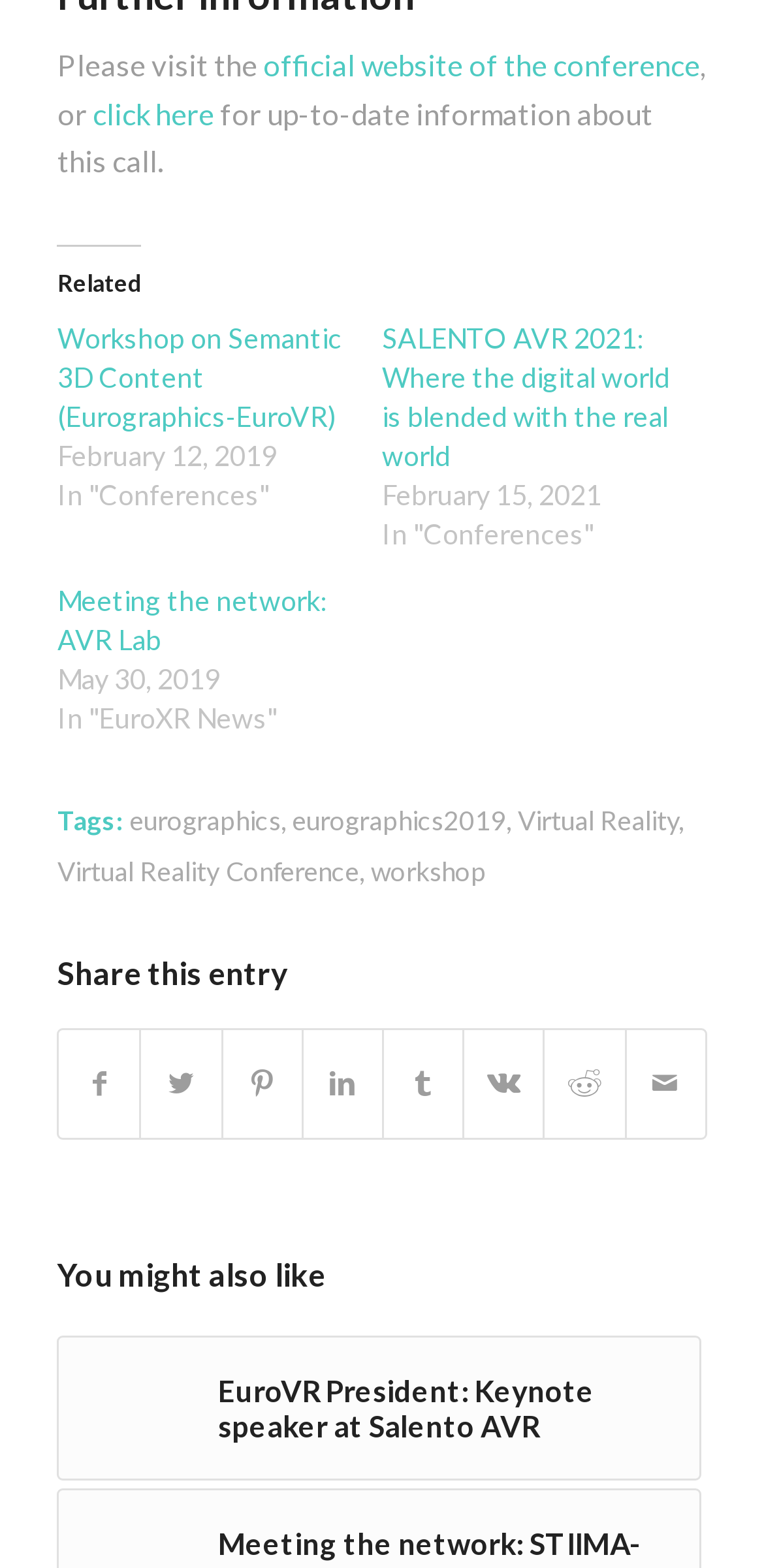Locate the bounding box coordinates of the element you need to click to accomplish the task described by this instruction: "share this entry on Facebook".

[0.078, 0.657, 0.183, 0.726]